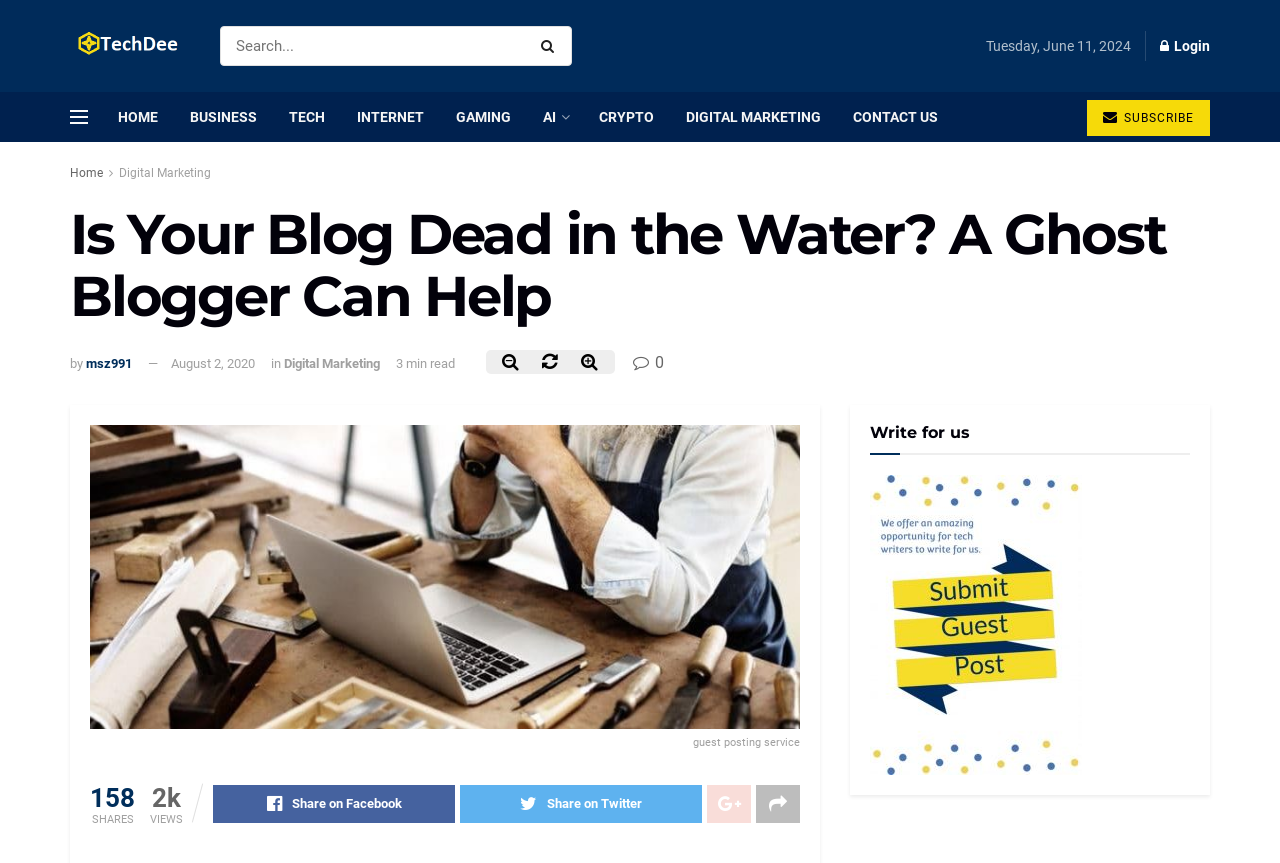Given the webpage screenshot, identify the bounding box of the UI element that matches this description: "August 2, 2020".

[0.134, 0.412, 0.199, 0.43]